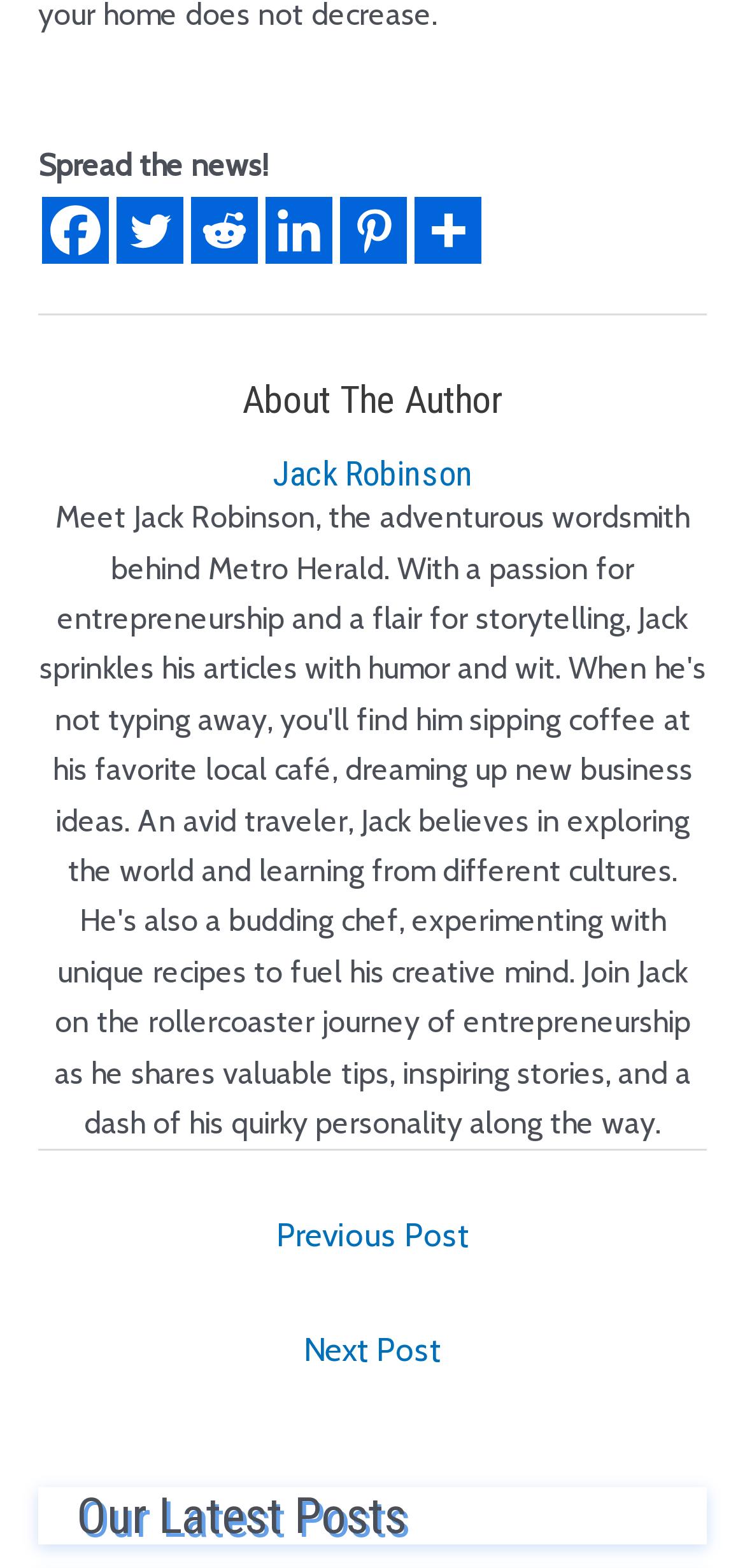Show me the bounding box coordinates of the clickable region to achieve the task as per the instruction: "View our latest posts".

[0.103, 0.948, 0.897, 0.985]